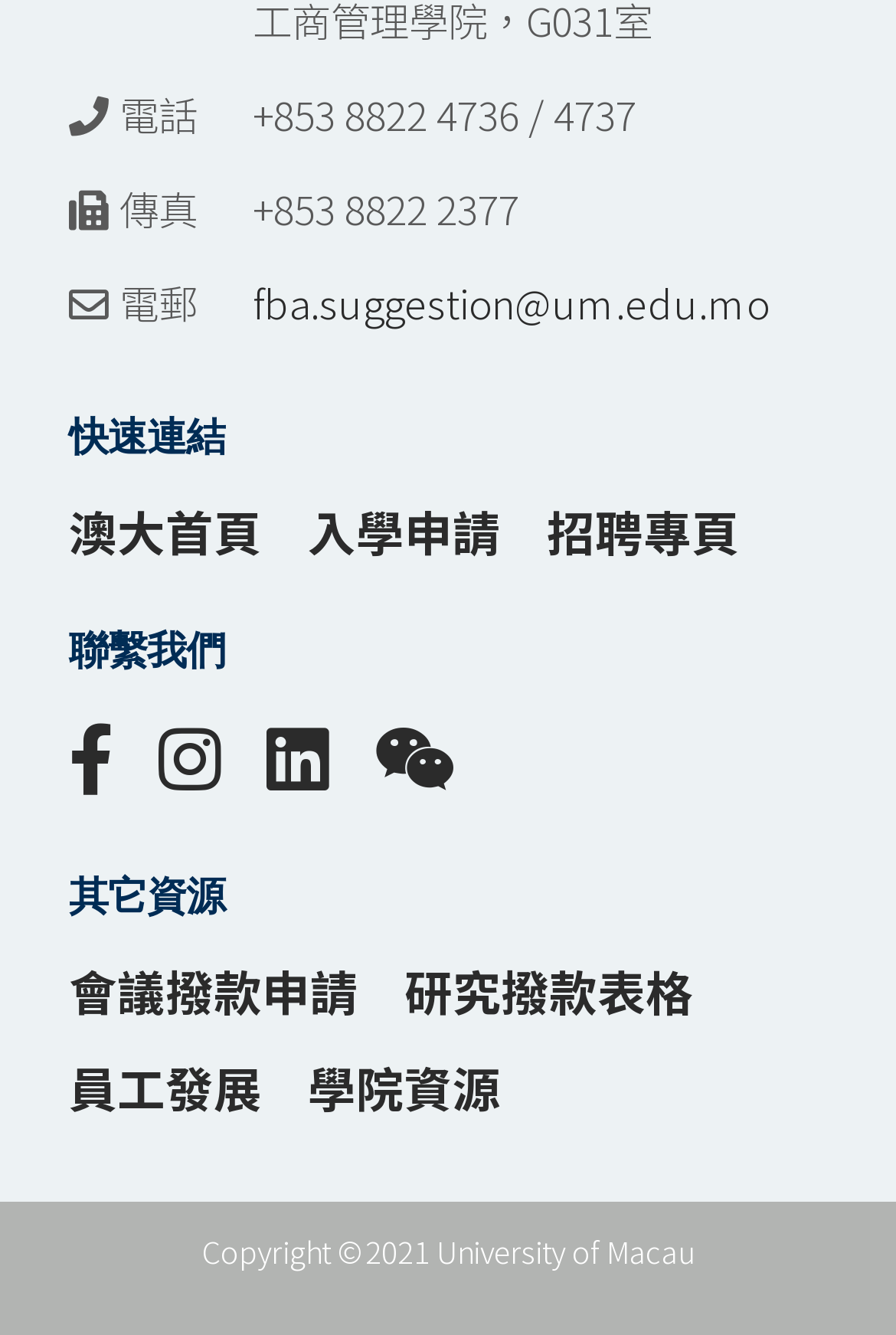Determine the bounding box coordinates of the area to click in order to meet this instruction: "learn more about Microthemer".

None